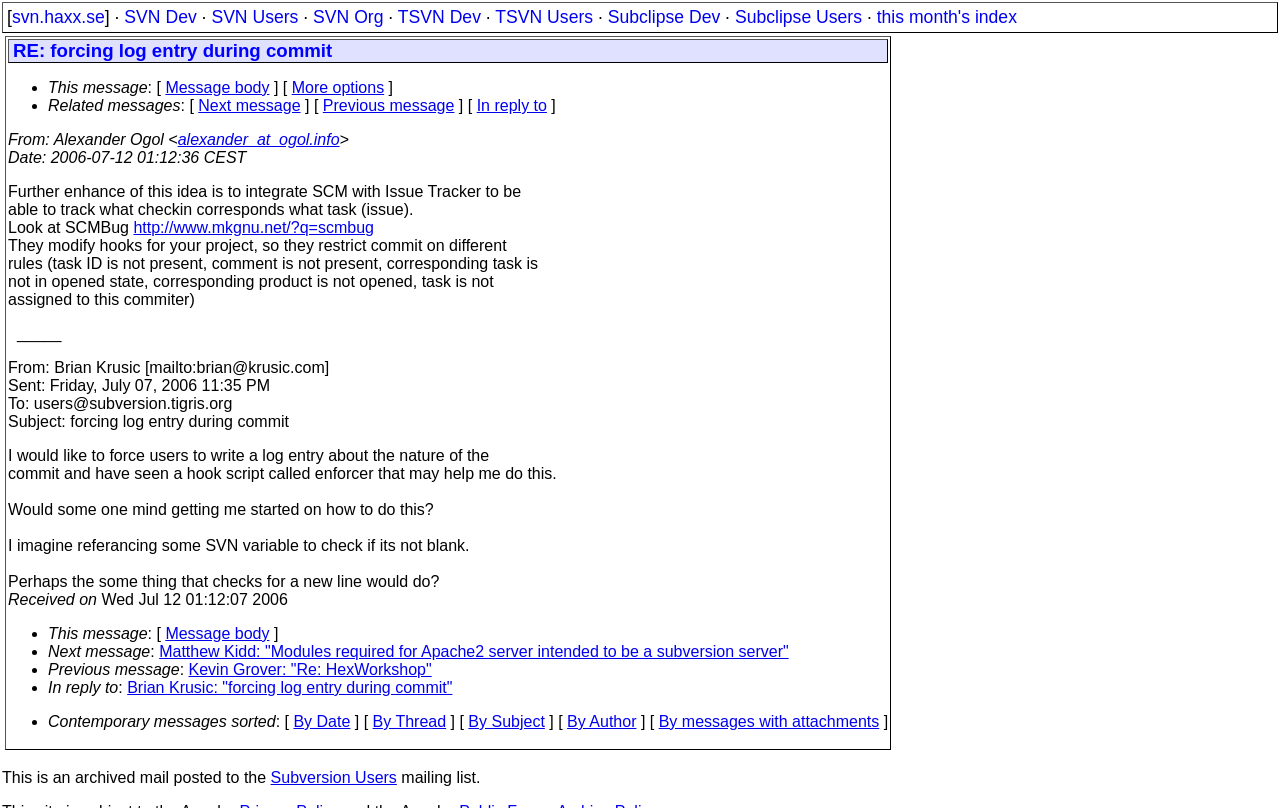When was the email sent?
Carefully examine the image and provide a detailed answer to the question.

The email was sent on Friday, July 07, 2006 at 11:35 PM, which can be found in the 'Sent' field of the email.